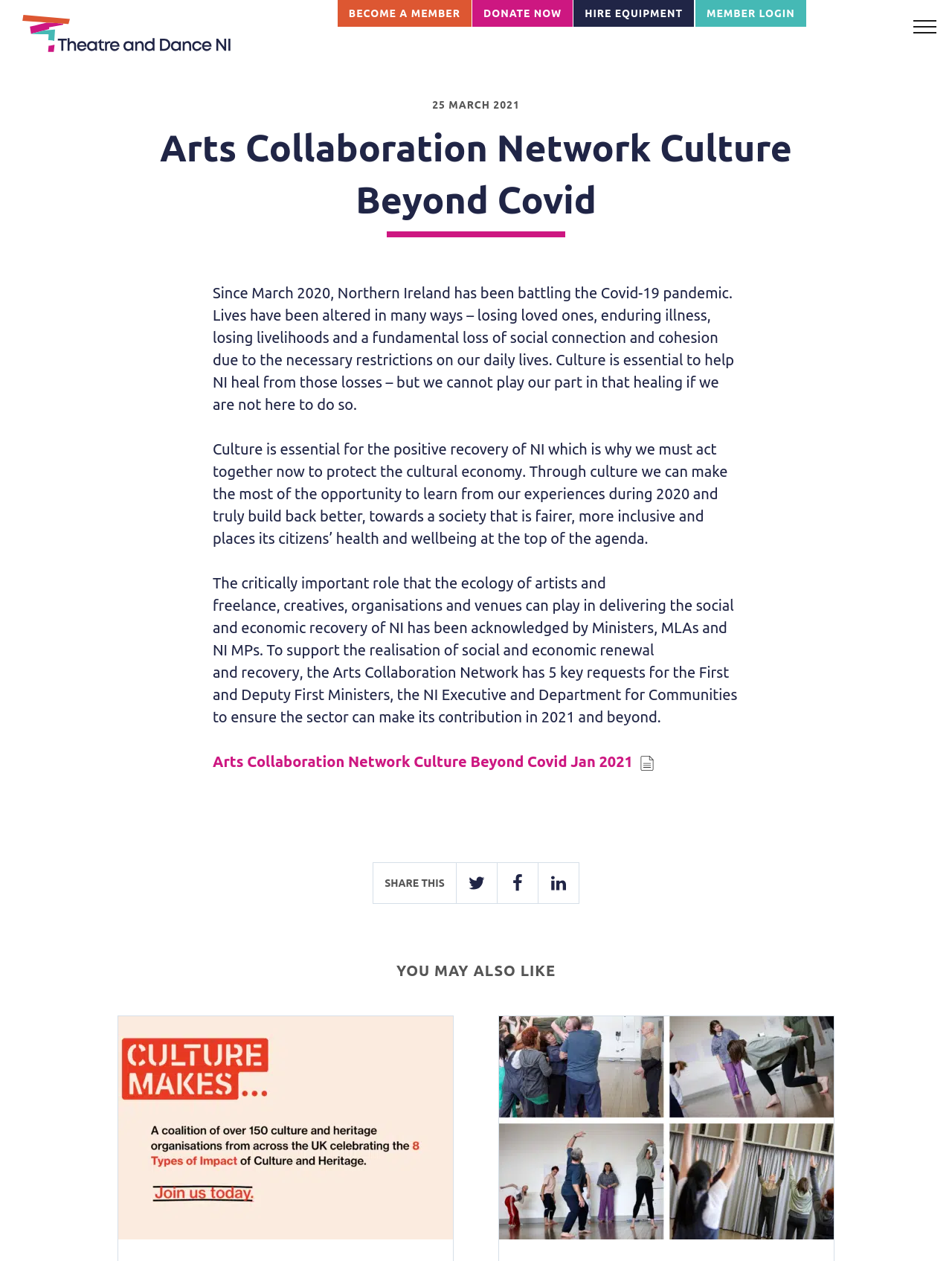How many social media links are provided?
Based on the image, give a concise answer in the form of a single word or short phrase.

3